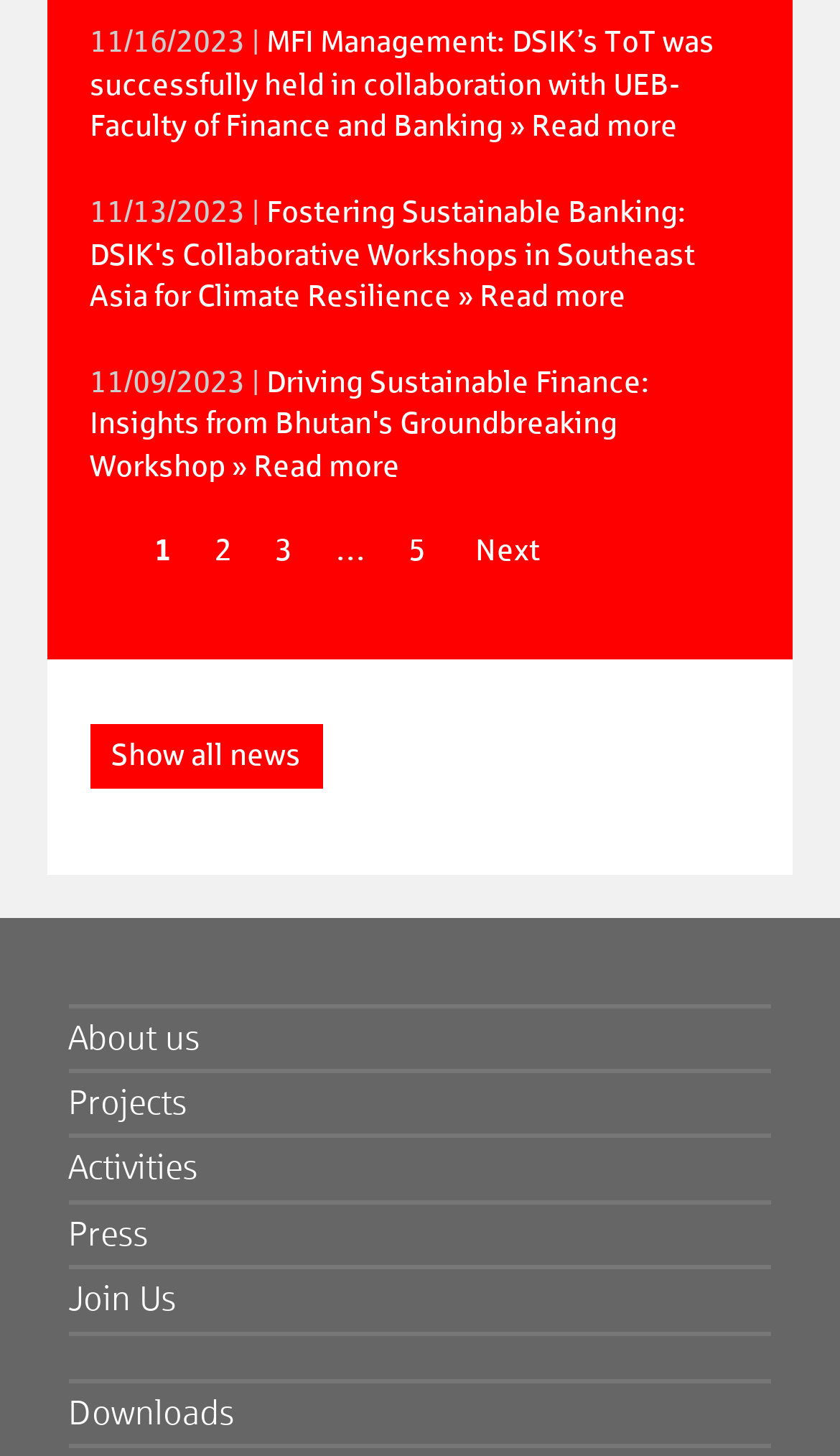What is the date of the first news article? Please answer the question using a single word or phrase based on the image.

11/16/2023